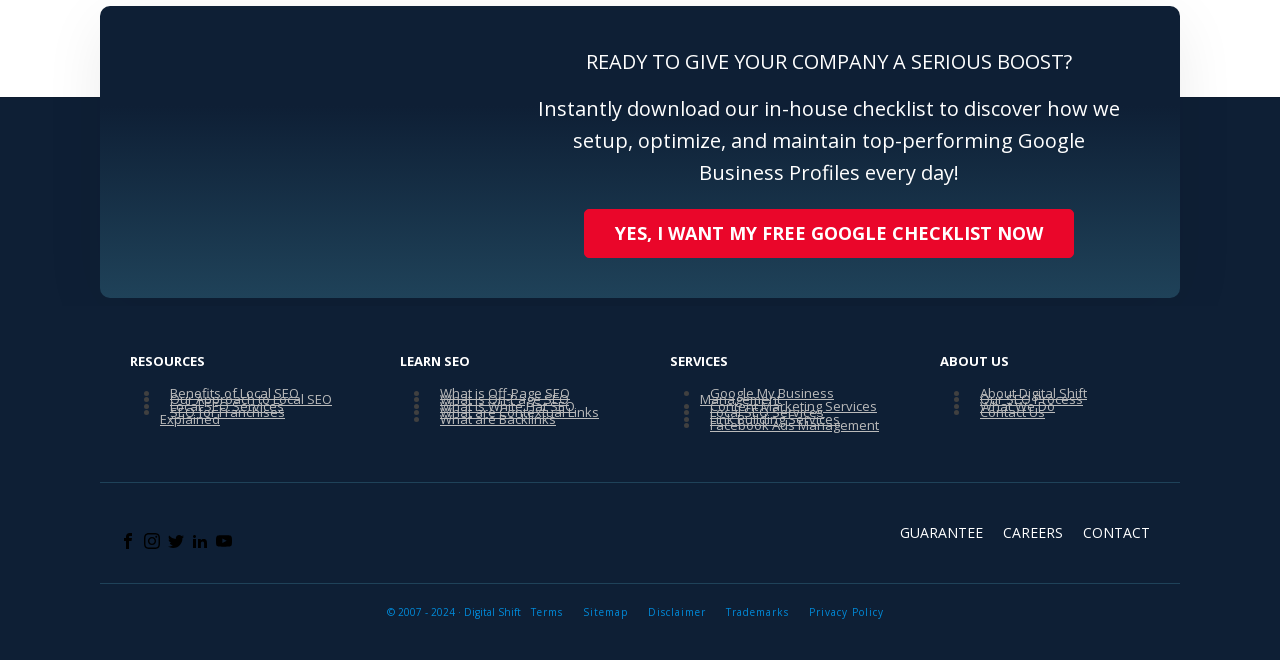Given the webpage screenshot, identify the bounding box of the UI element that matches this description: "Inflammation / genetics".

None